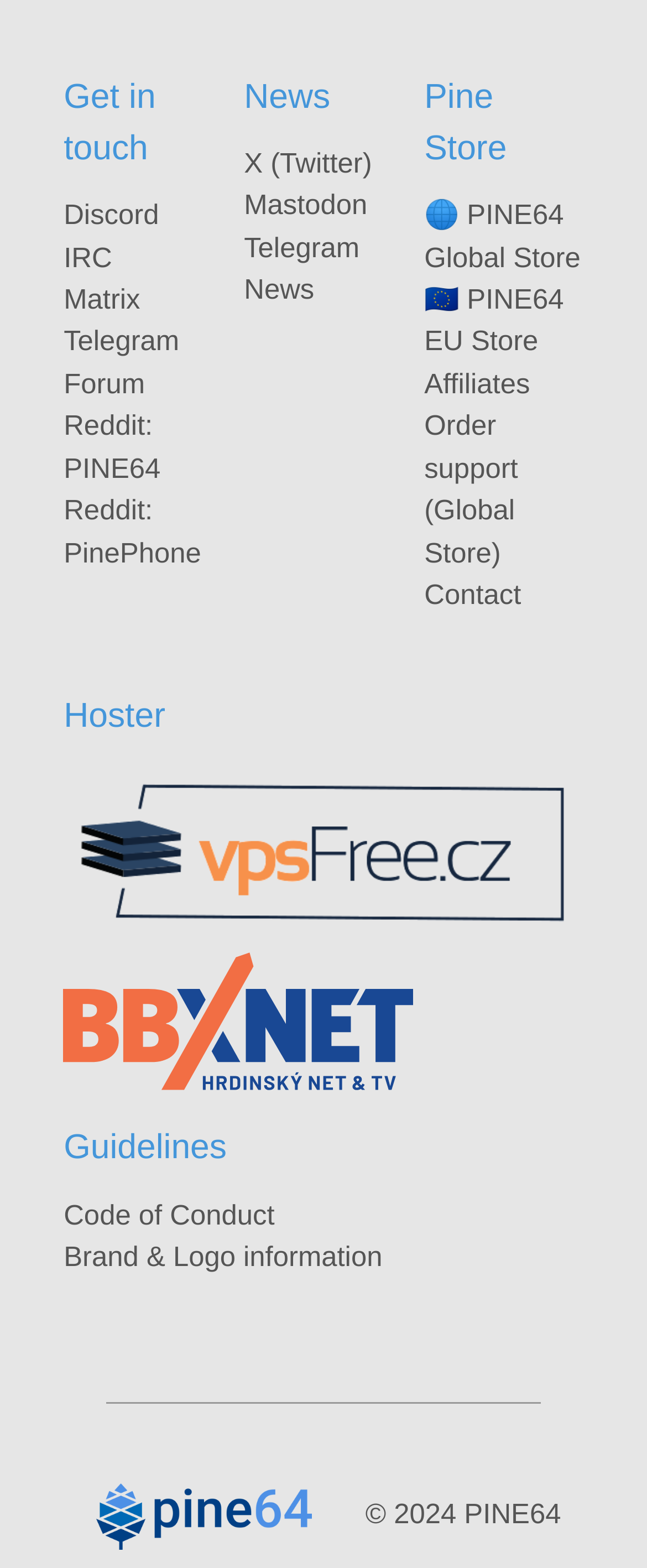Please find the bounding box coordinates (top-left x, top-left y, bottom-right x, bottom-right y) in the screenshot for the UI element described as follows: contact Erica

None